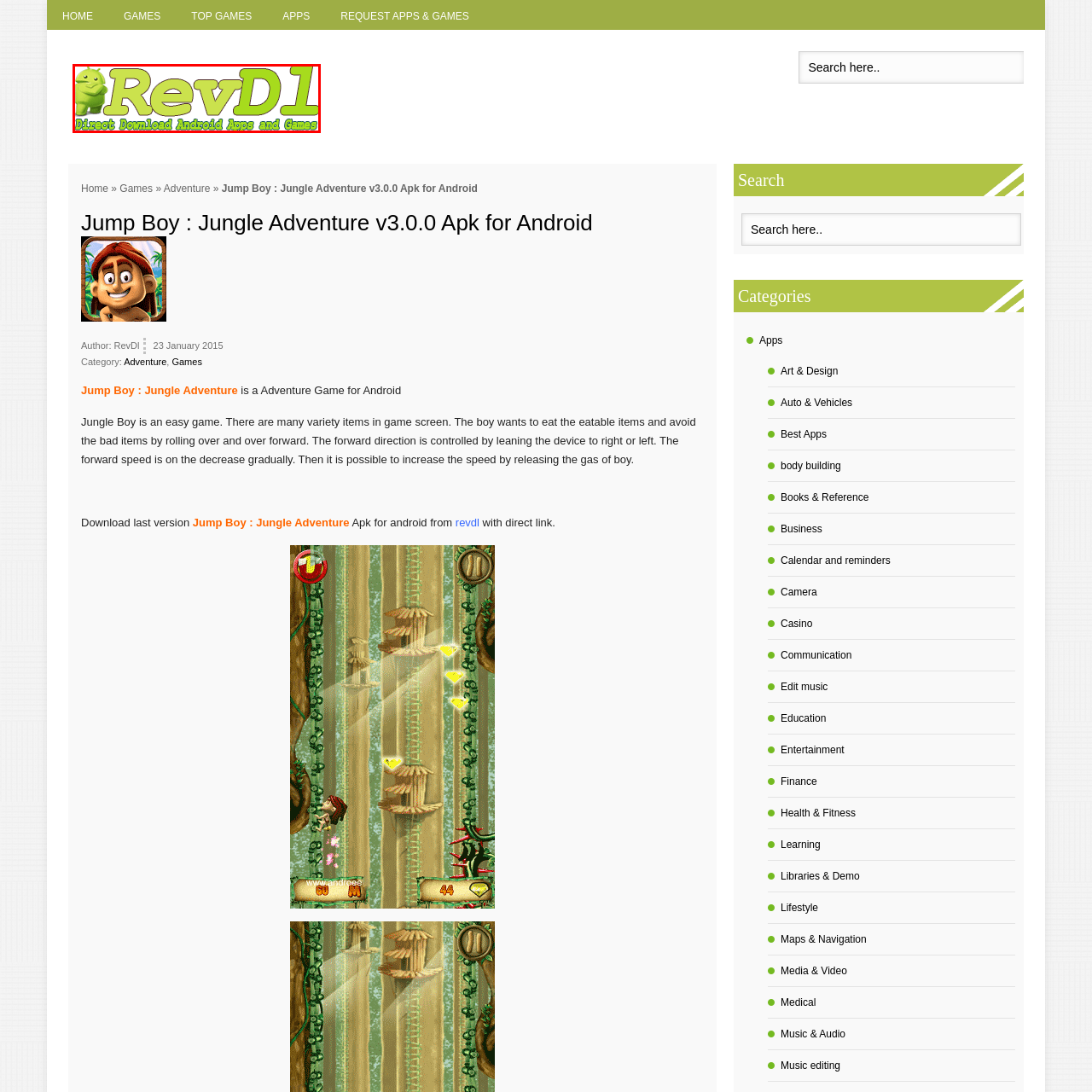What is the mascot in the logo?
Look at the image highlighted within the red bounding box and provide a detailed answer to the question.

The logo features a playful Android mascot, symbolizing the service's focus on Android applications, which means the mascot in the logo is an Android mascot.